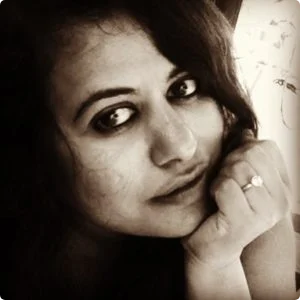Respond to the question with just a single word or phrase: 
What is the effect of the monochromatic filter?

Timeless, artistic quality